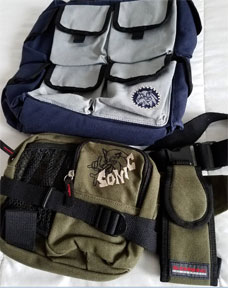Offer a detailed narrative of the scene shown in the image.

The image features a collection of small bags with a subtle yet distinct design, prominently showcasing a nostalgic connection to the Sonic franchise. The top bag boasts a sleek gray and navy color scheme, equipped with multiple pockets for organization, hinting at a practical design ideal for daily use. It features a circular emblem, possibly representing a stylized animal or character, adding a playful touch to the overall aesthetic.

Beneath it lies a compact olive-green bag adorned with the iconic Sonic logo, rendered in a bold font. This smaller bag is well-suited for on-the-go needs, highlighted by its functional strap and pockets, indicative of thoughtful craftsmanship tailored for fans who appreciate both style and usability. The subtle designs and colors suggest versatility, appealing to those who prefer their fandom to be a discreet part of their everyday accessories.